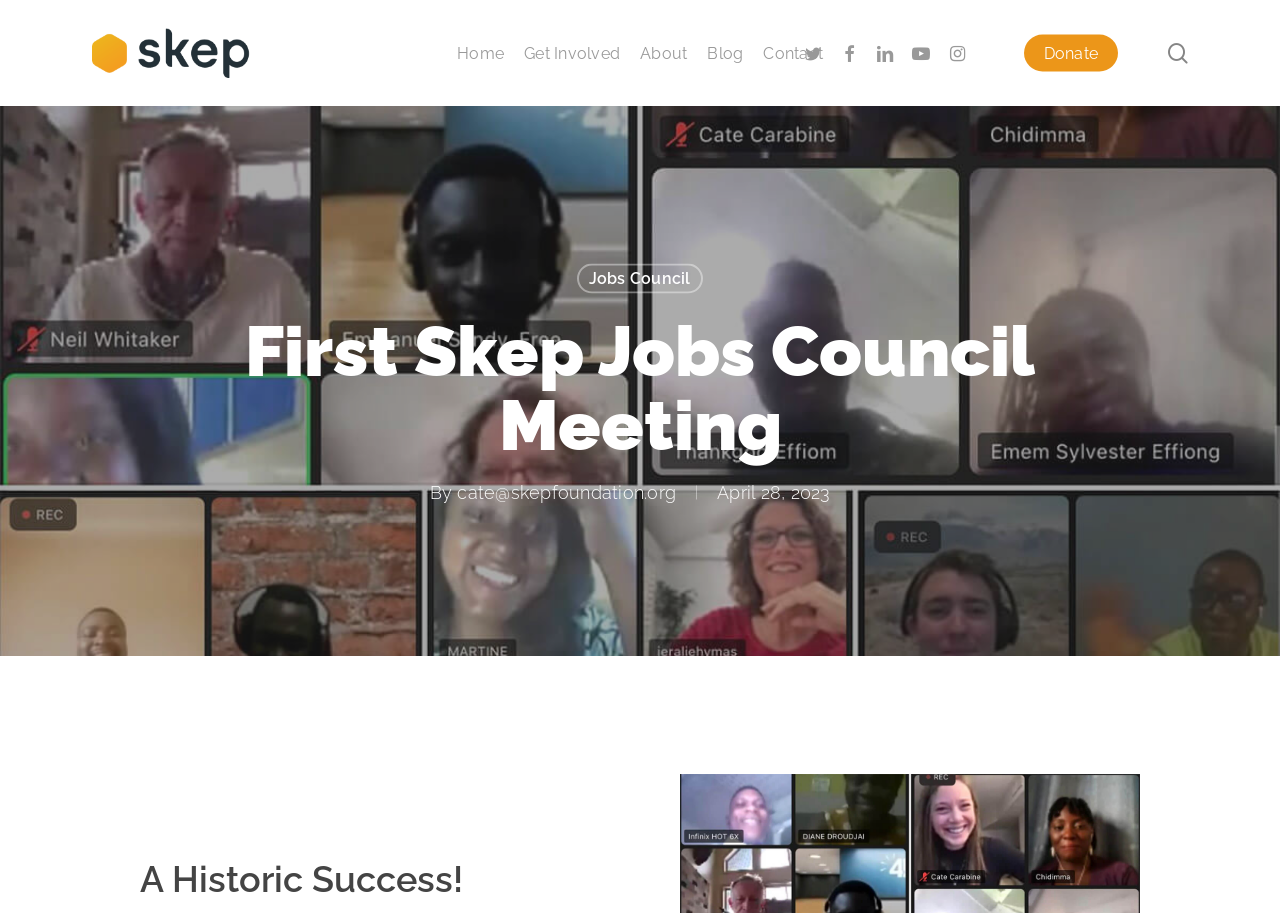Provide a brief response to the question below using one word or phrase:
What is the purpose of the search box?

To search the website